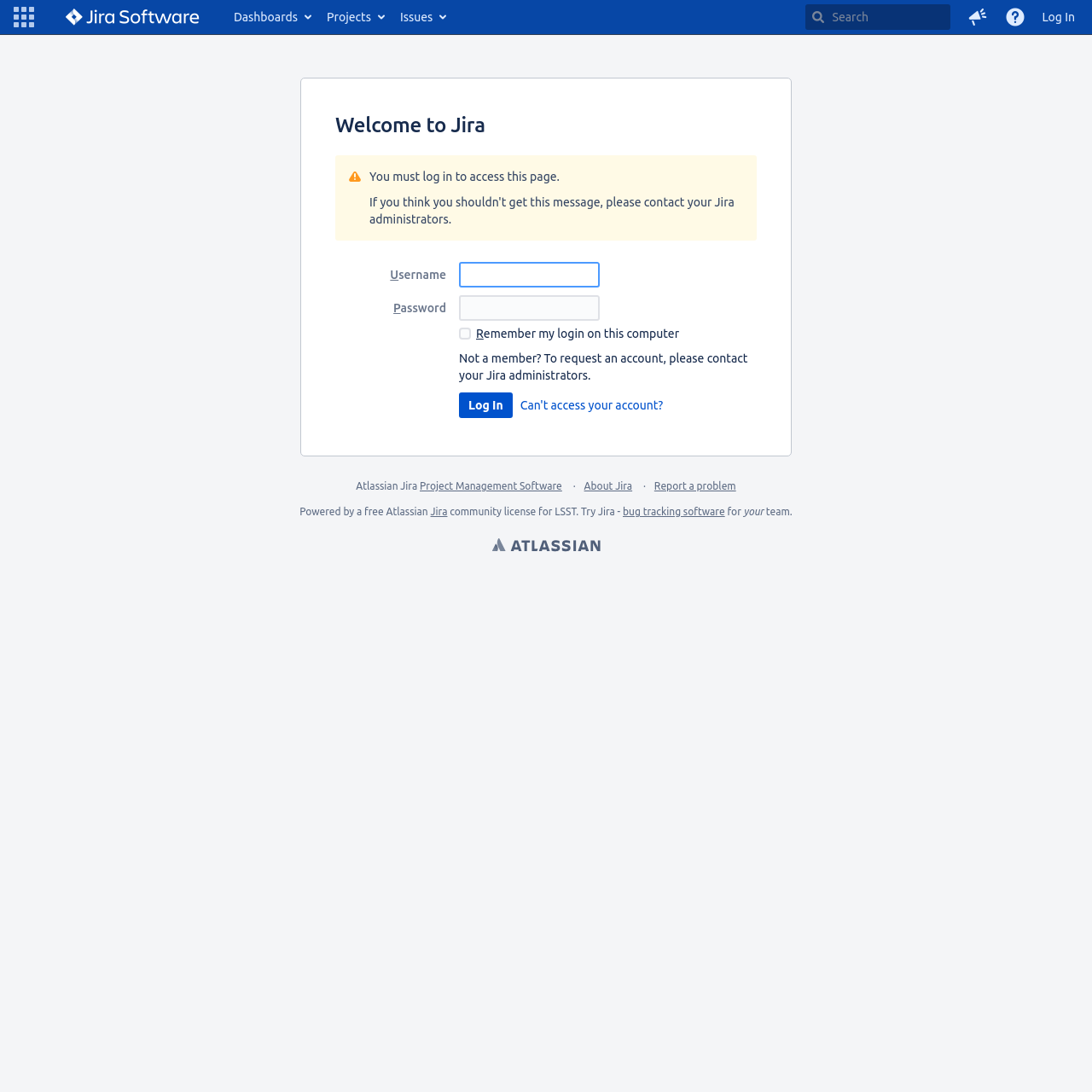Identify the webpage's primary heading and generate its text.

Welcome to Jira